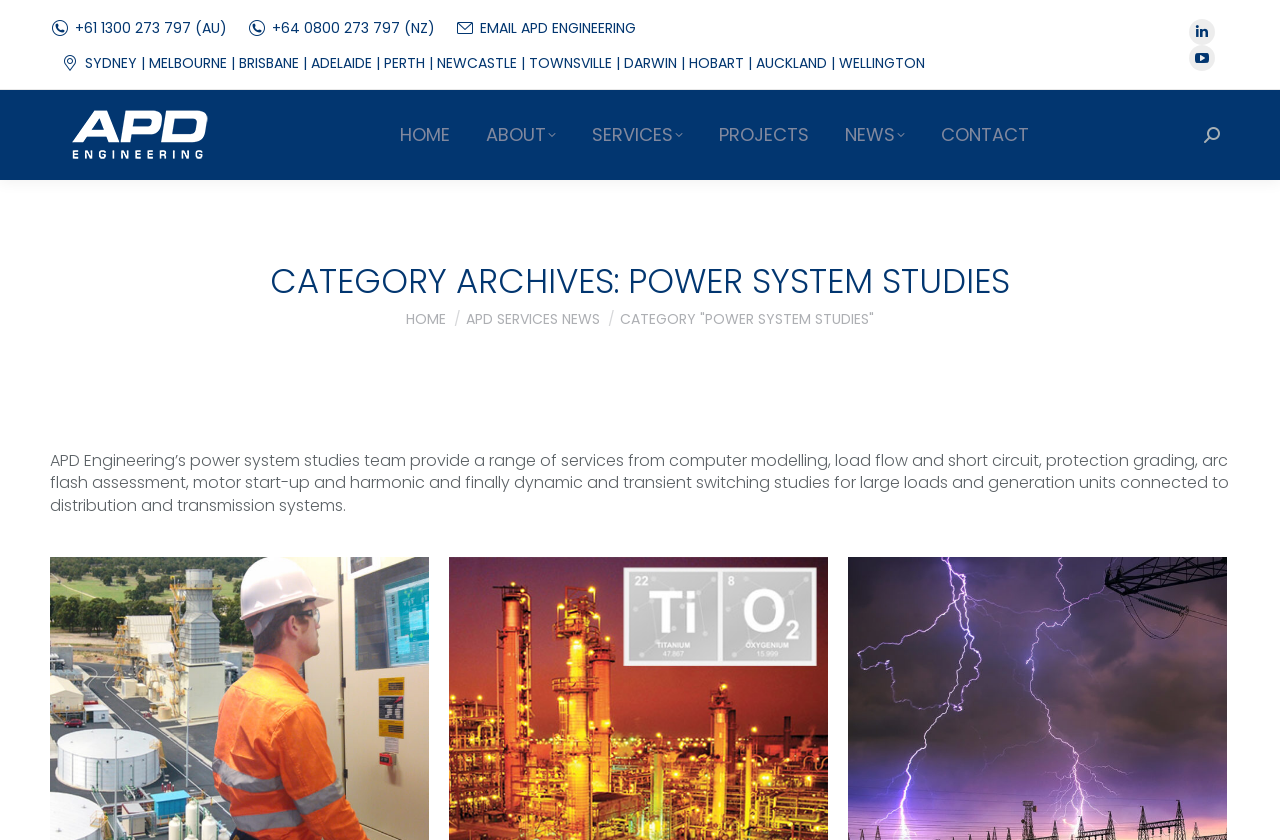Given the description of a UI element: "APD Services News", identify the bounding box coordinates of the matching element in the webpage screenshot.

[0.364, 0.368, 0.469, 0.392]